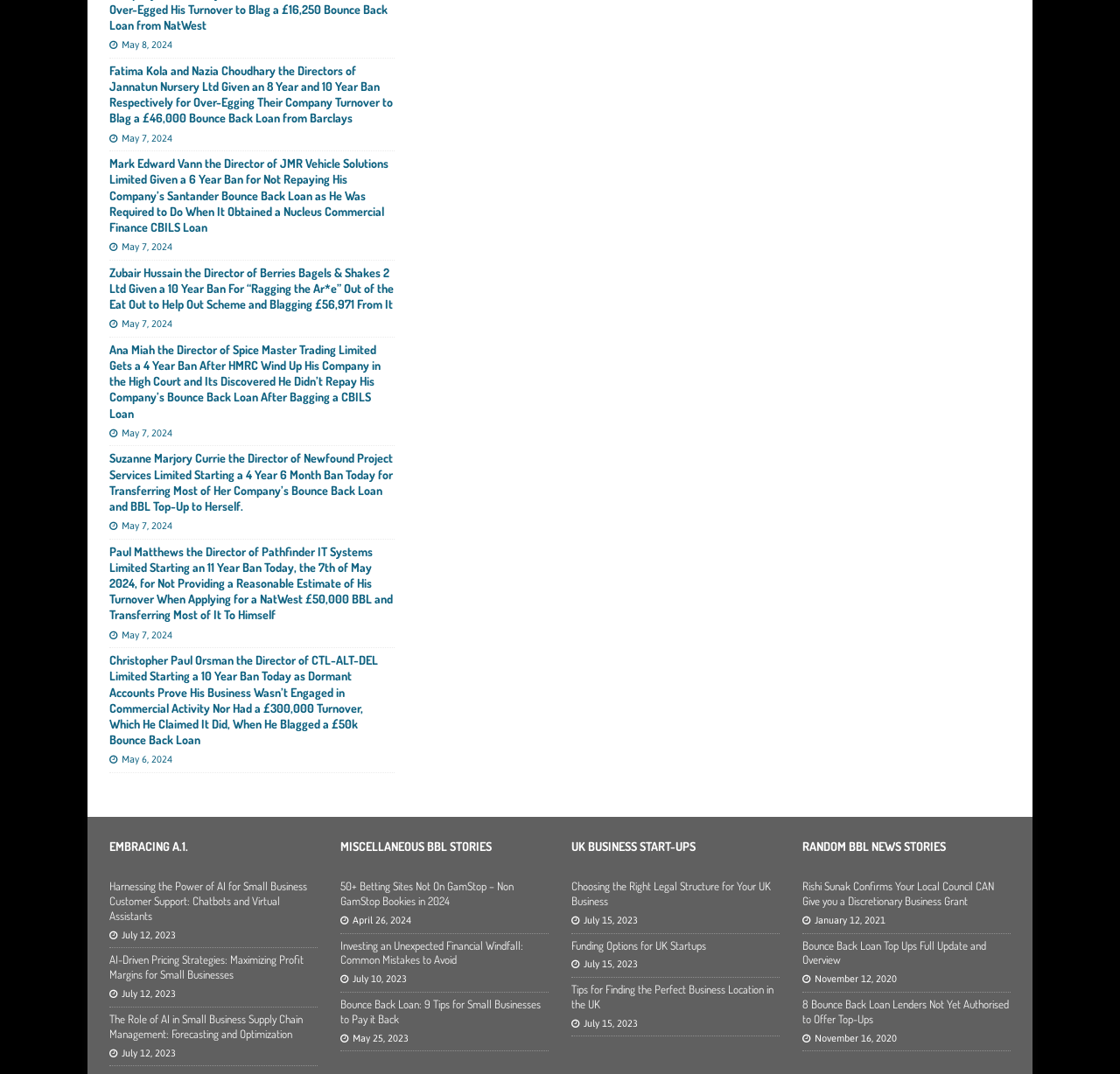Please answer the following question using a single word or phrase: 
What is the date of the first news story?

May 8, 2024